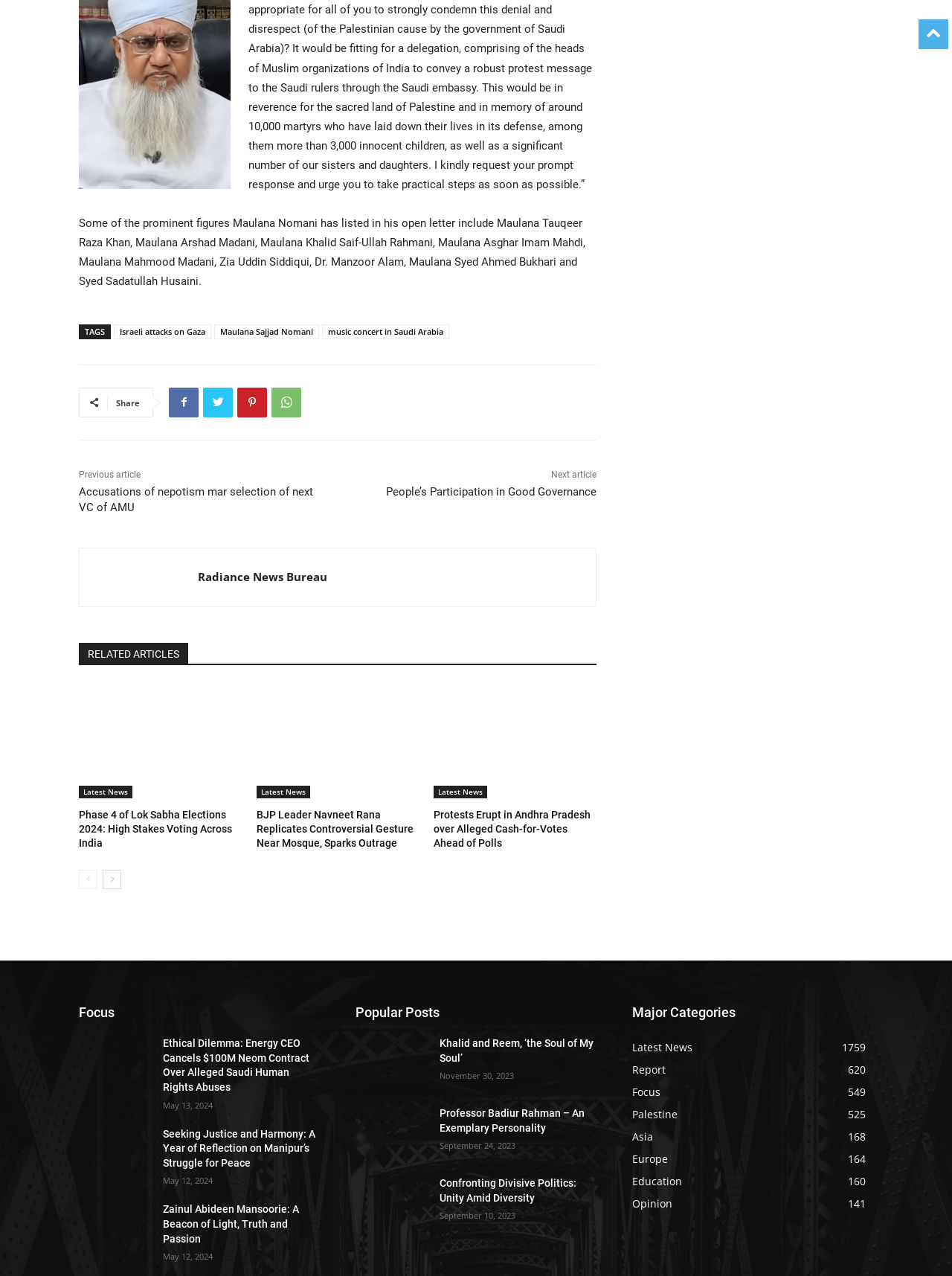How many 'RELATED ARTICLES' are there?
Please respond to the question with as much detail as possible.

I found the 'RELATED ARTICLES' section and counted the number of articles, which are 'Phase 4 of Lok Sabha Elections 2024: High Stakes Voting Across India', 'BJP Leader Navneet Rana Replicates Controversial Gesture Near Mosque, Sparks Outrage', and 'Protests Erupt in Andhra Pradesh over Alleged Cash-for-Votes Ahead of Polls'. There are 3 related articles.